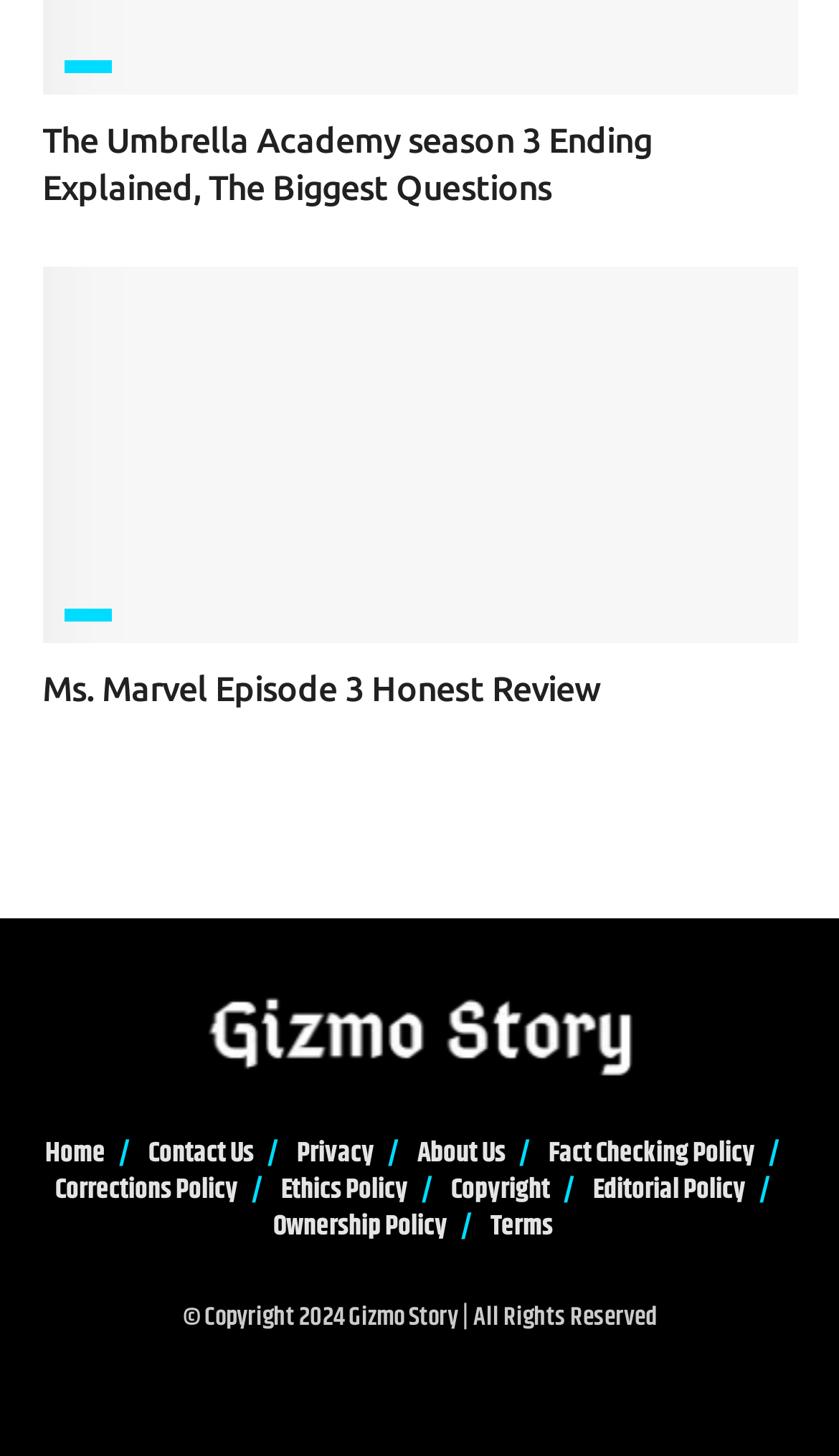Identify the bounding box coordinates for the region of the element that should be clicked to carry out the instruction: "Go to Home page". The bounding box coordinates should be four float numbers between 0 and 1, i.e., [left, top, right, bottom].

[0.054, 0.778, 0.126, 0.807]